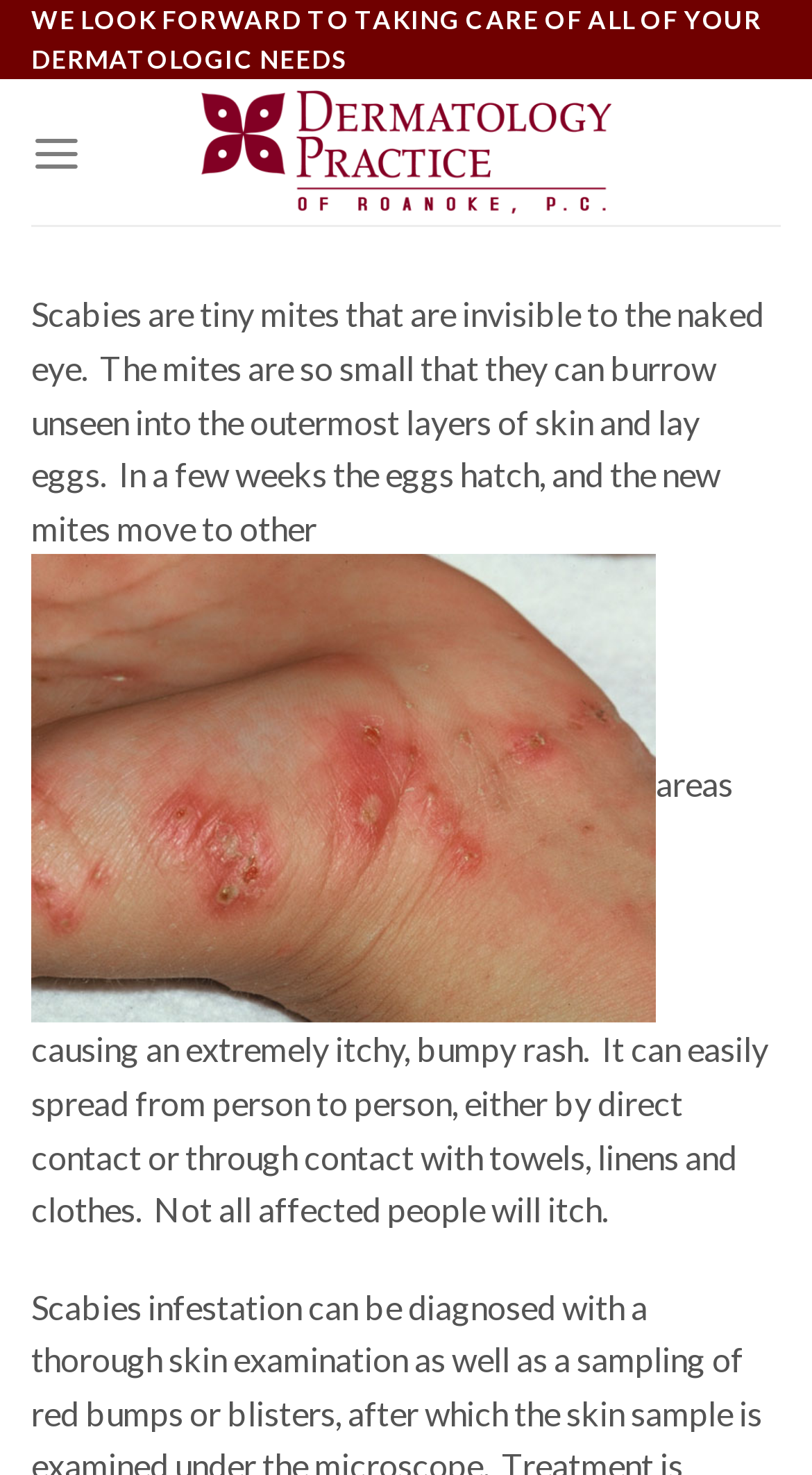Illustrate the webpage's structure and main components comprehensively.

The webpage is about Scabies, a skin condition, and is related to the Dermatology Practice of Roanoke. At the top of the page, there is a header with the title "Scabies – Dermatology Practice of Roanoke". Below the title, there is a welcoming message that reads "WE LOOK FORWARD TO TAKING CARE OF ALL OF YOUR DERMATOLOGIC NEEDS". 

To the right of the welcoming message, there is a link to the "Dermatology Practice of Roanoke" with an accompanying image of the practice's logo. 

On the top left side of the page, there is a menu link labeled "Menu" which, when expanded, reveals a section about Scabies. This section starts with a block of text that describes what Scabies are, how they infect the skin, and their life cycle. Below this text, there is an image related to Scabies and a dermatologist in Roanoke. 

Following the image, there is another block of text that explains the symptoms of Scabies, how it spreads, and its effects on people.